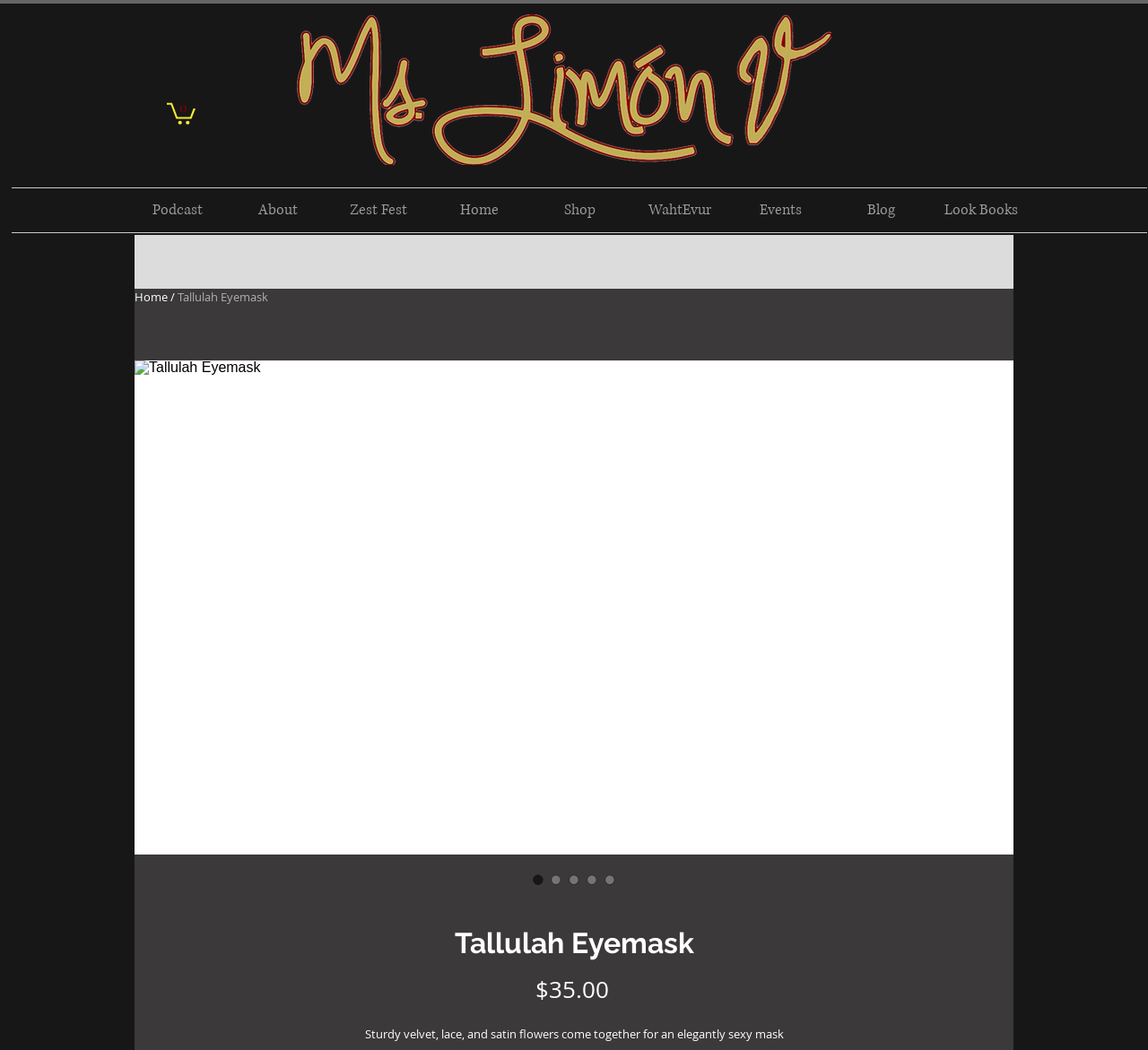Provide your answer to the question using just one word or phrase: How many buttons are there below the product image?

5